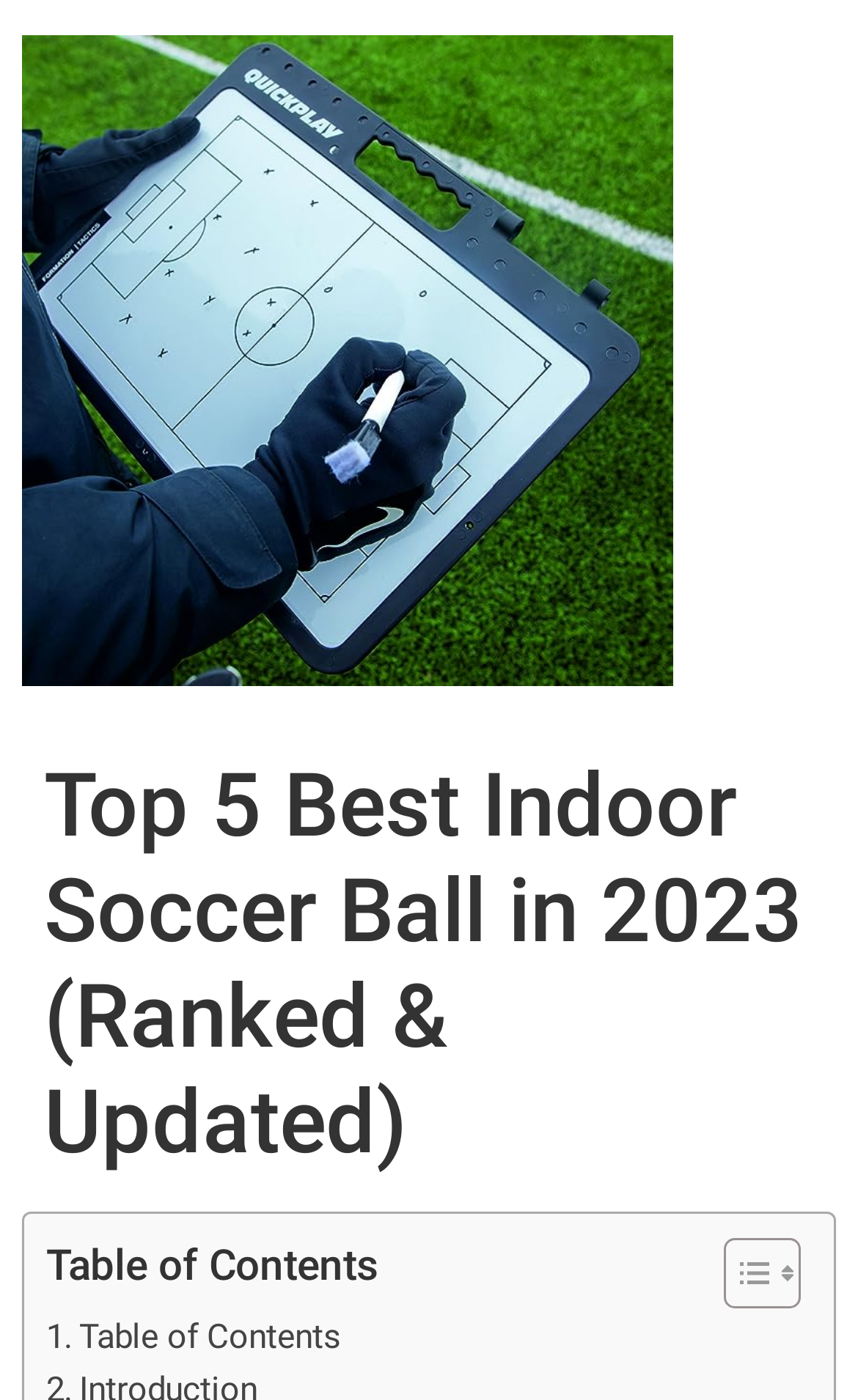Provide a short, one-word or phrase answer to the question below:
How many columns are in the layout table?

2